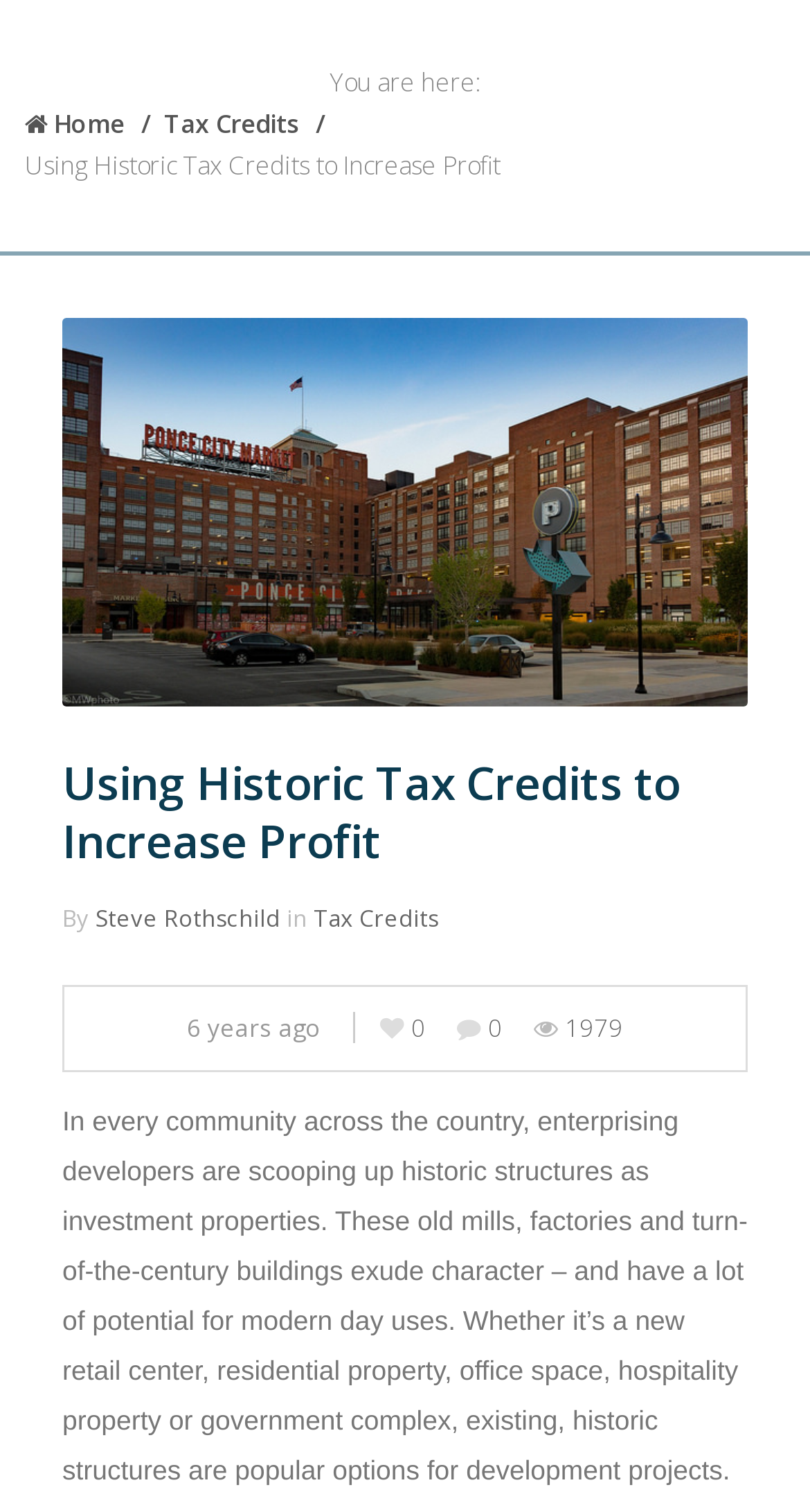Determine the bounding box coordinates of the clickable region to execute the instruction: "read about tax credits". The coordinates should be four float numbers between 0 and 1, denoted as [left, top, right, bottom].

[0.203, 0.07, 0.418, 0.093]